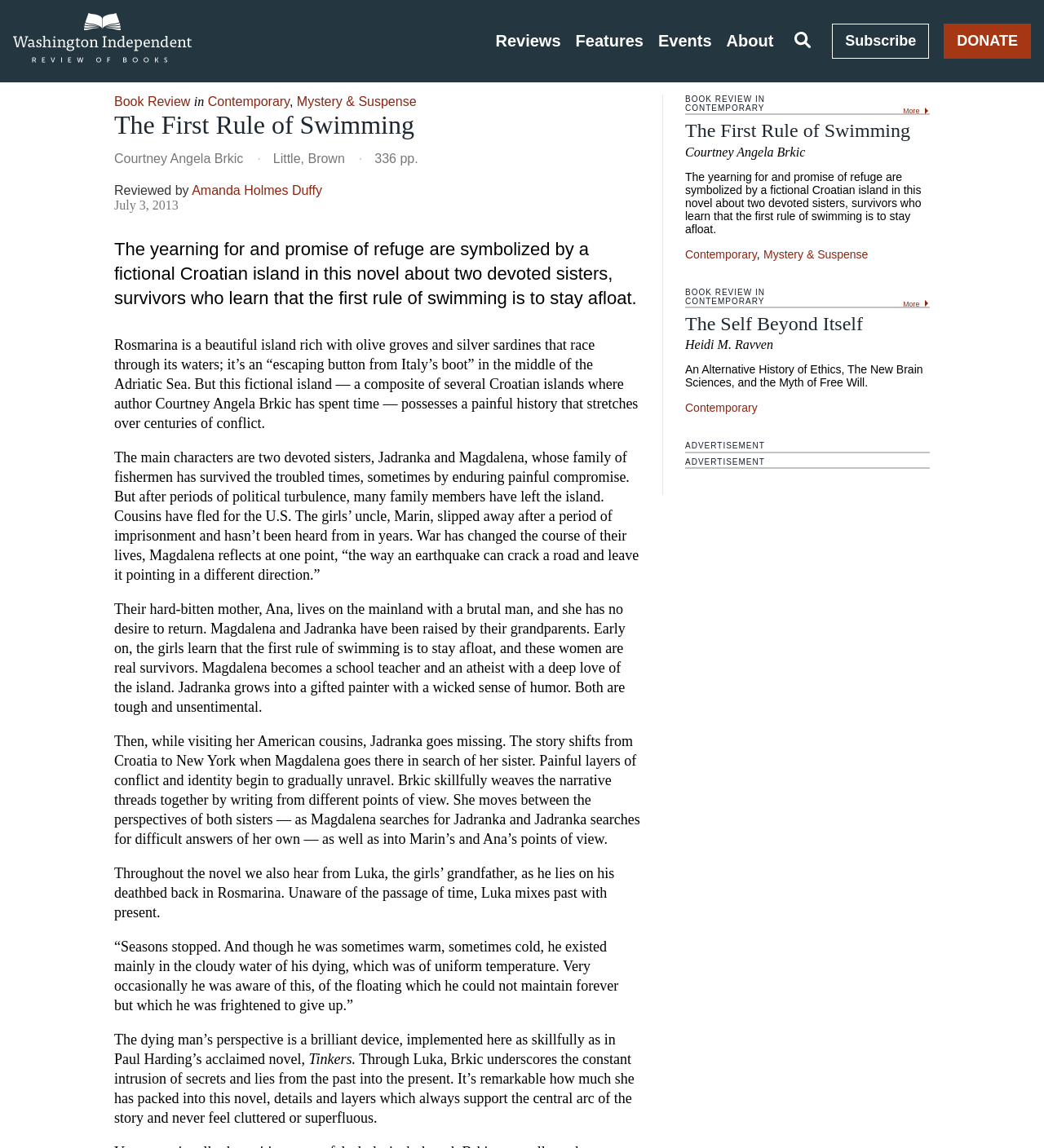Specify the bounding box coordinates of the area to click in order to execute this command: 'Click on the 'Home' link'. The coordinates should consist of four float numbers ranging from 0 to 1, and should be formatted as [left, top, right, bottom].

[0.012, 0.048, 0.185, 0.06]